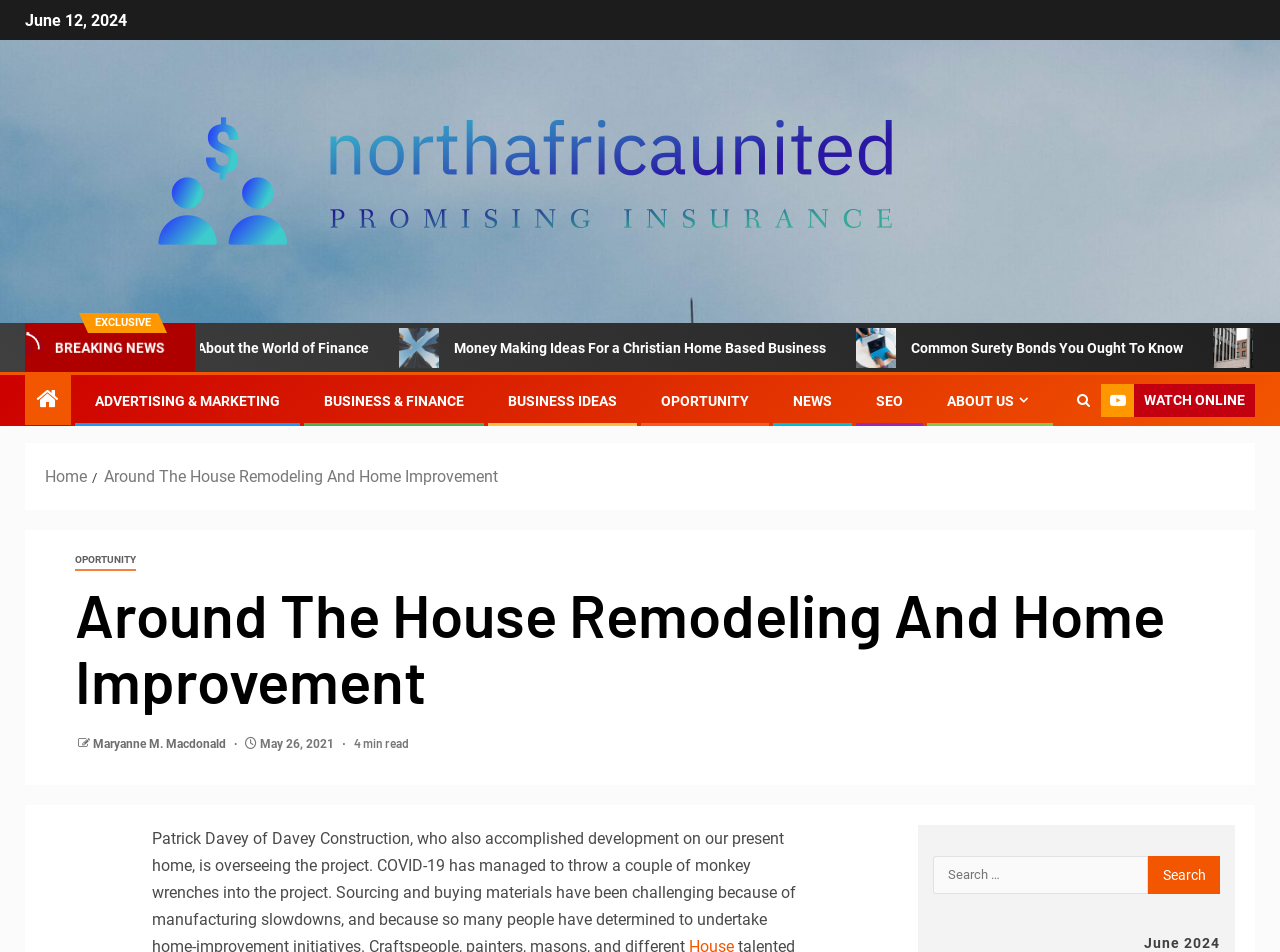Please provide the bounding box coordinates in the format (top-left x, top-left y, bottom-right x, bottom-right y). Remember, all values are floating point numbers between 0 and 1. What is the bounding box coordinate of the region described as: About Us

[0.74, 0.413, 0.807, 0.43]